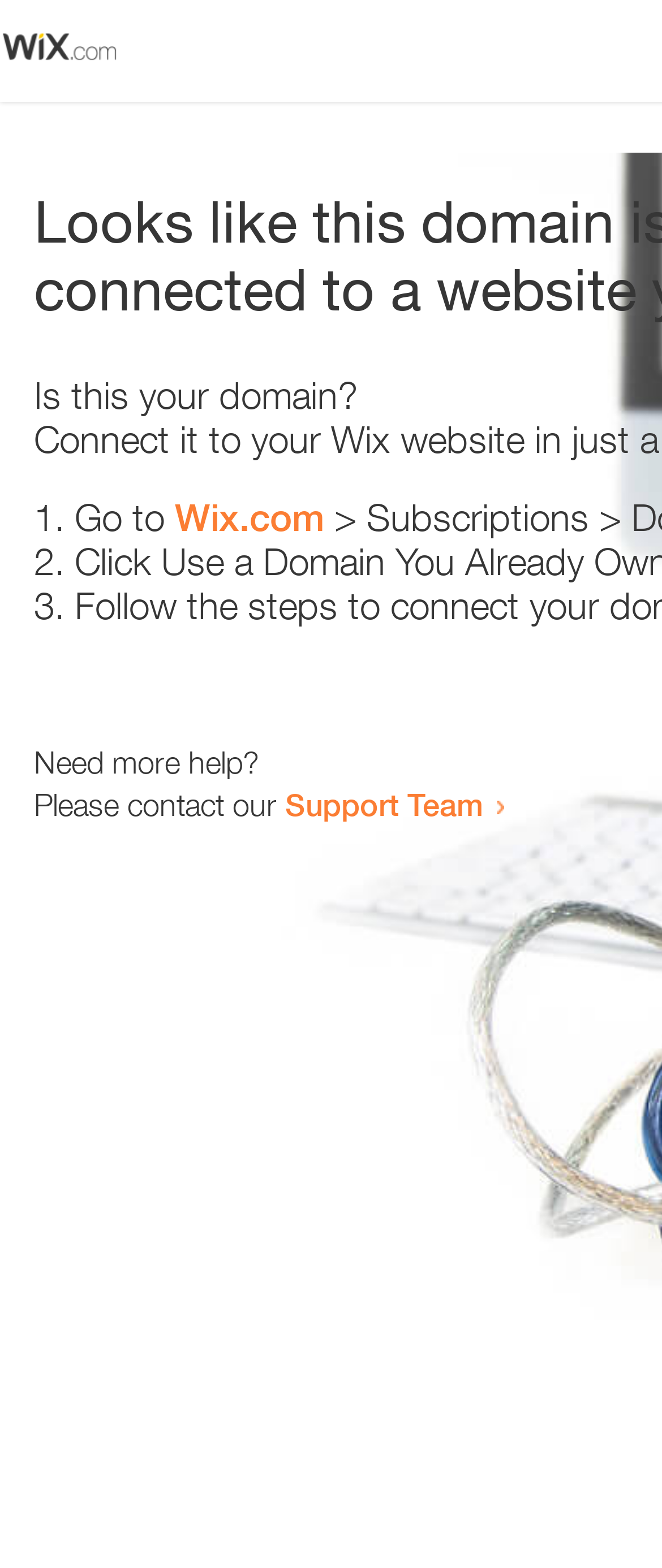Craft a detailed narrative of the webpage's structure and content.

The webpage appears to be an error page, with a small image at the top left corner. Below the image, there is a question "Is this your domain?" in a prominent position. 

To the right of the question, there is a numbered list with three items. The first item starts with "1." and suggests going to "Wix.com". The second item starts with "2." and the third item starts with "3.", but their contents are not specified. 

Below the list, there is a message "Need more help?" followed by a sentence "Please contact our Support Team" with a link to the Support Team. The link is positioned to the right of the sentence.